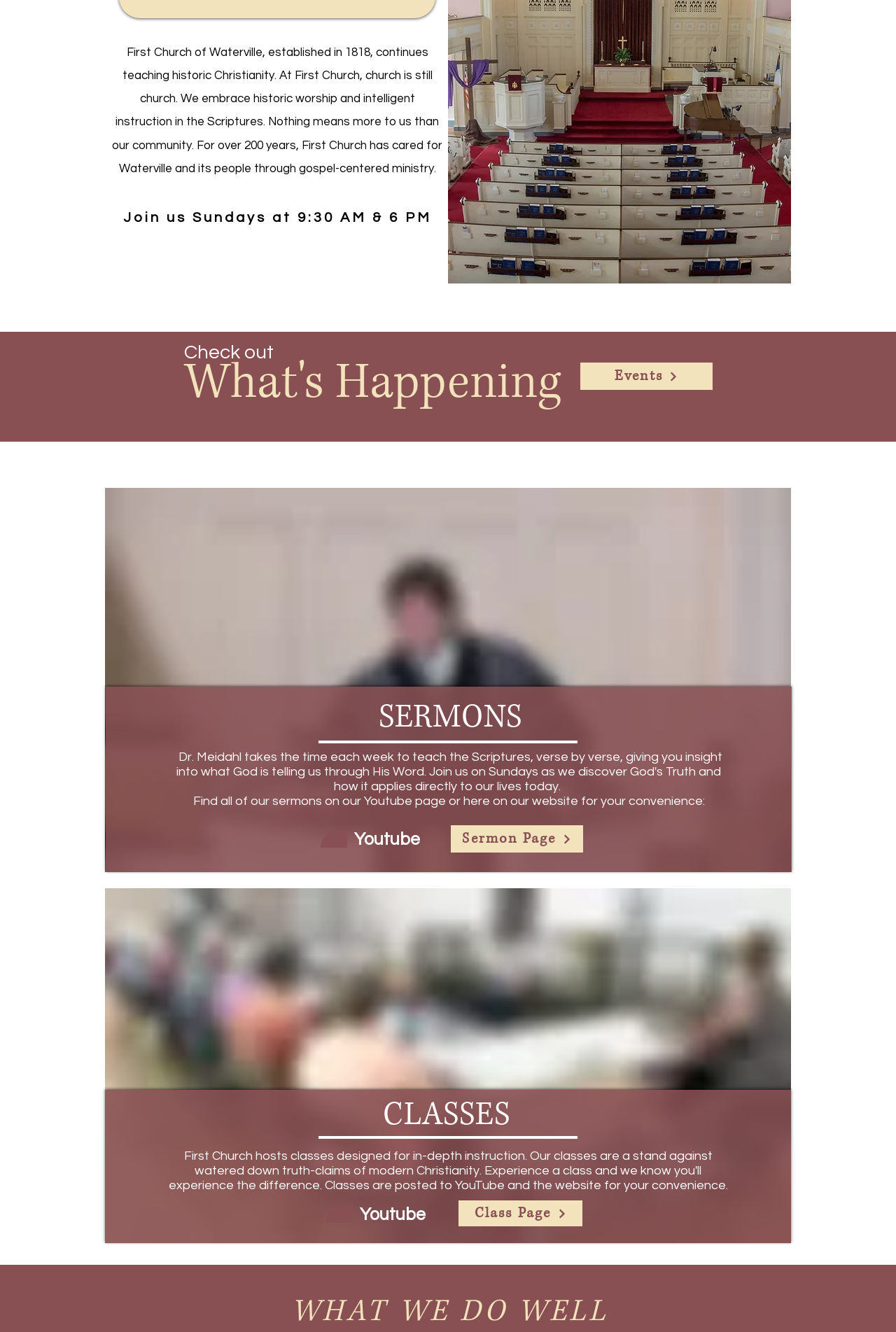Determine the bounding box for the described HTML element: "aria-label="YouTube"". Ensure the coordinates are four float numbers between 0 and 1 in the format [left, top, right, bottom].

[0.348, 0.613, 0.395, 0.645]